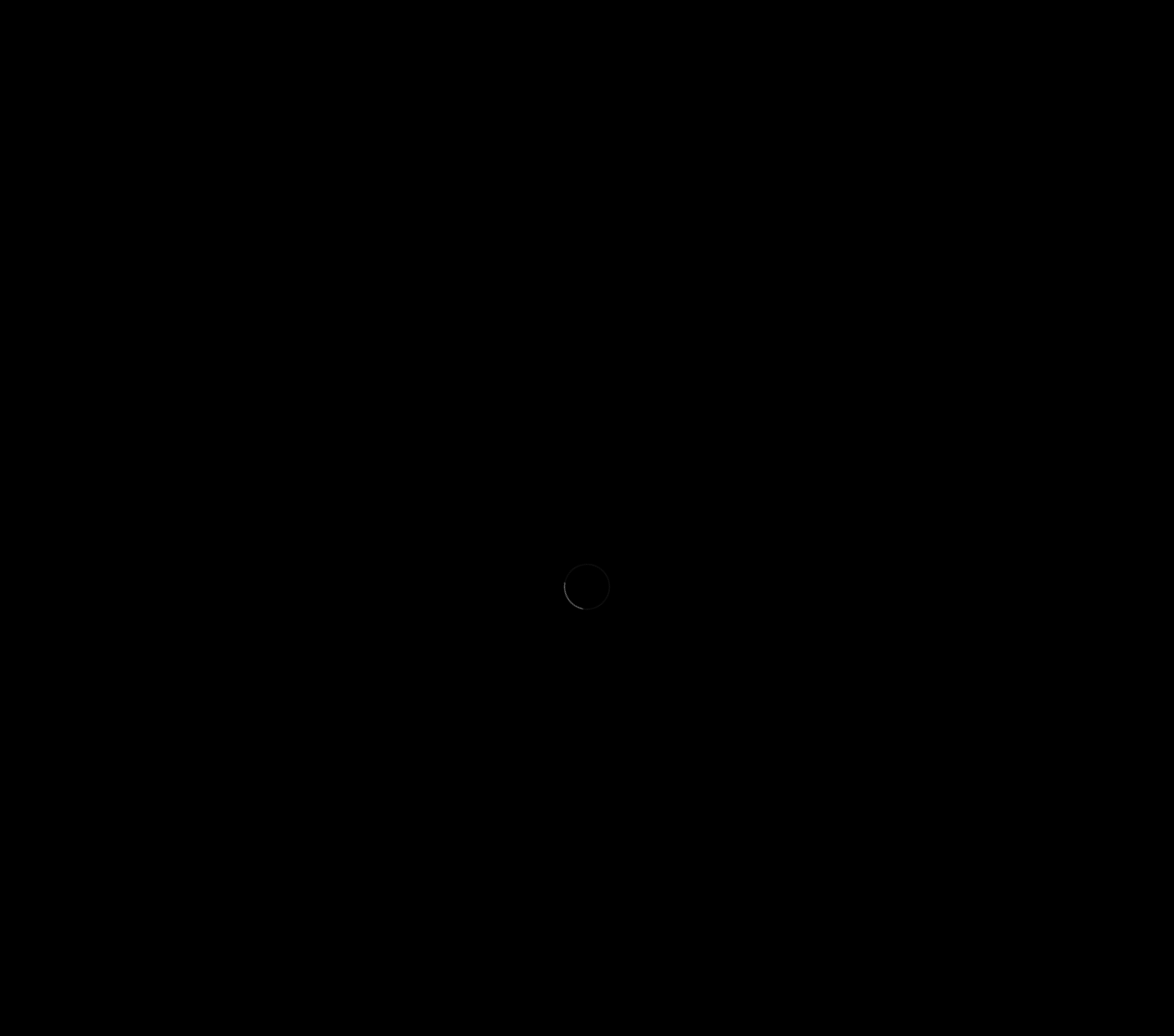Please identify the primary heading on the webpage and return its text.

HOW TO MAKE CAMPING A FUN ADVENTURE